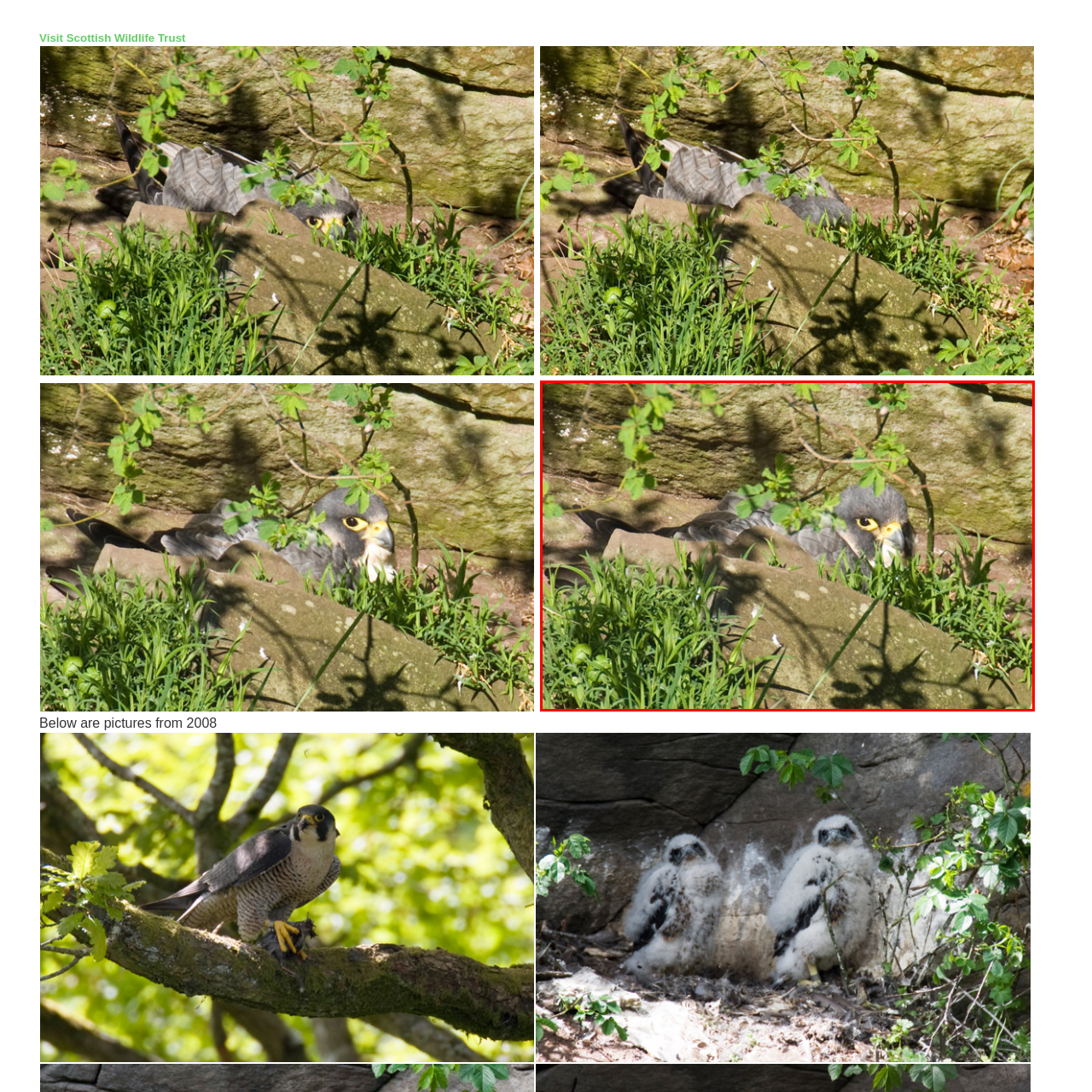Analyze the picture enclosed by the red bounding box and provide a single-word or phrase answer to this question:
What is filtering through the leaves?

Sunlight